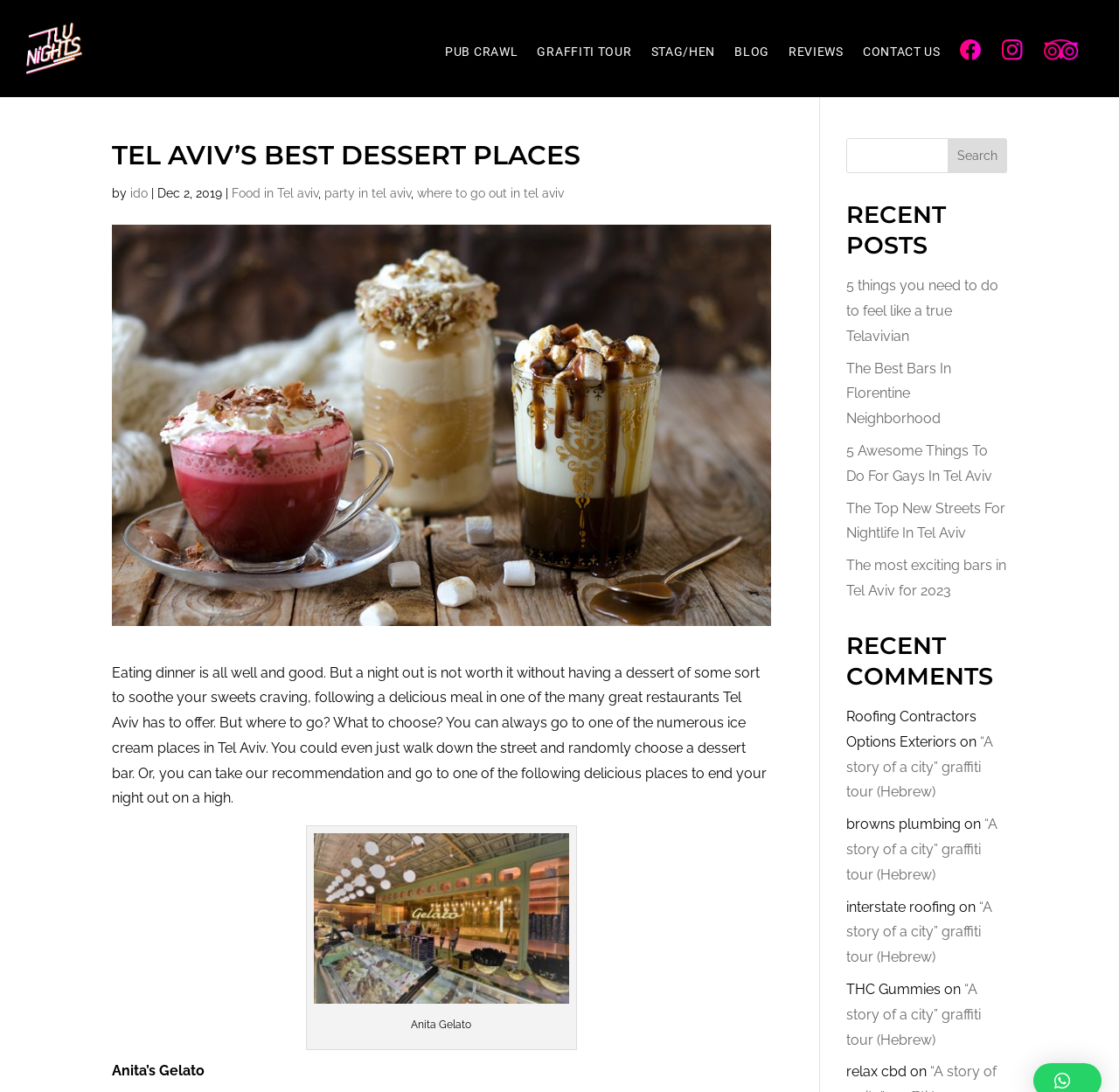Please identify the bounding box coordinates of the region to click in order to complete the given instruction: "Check out the 'Anita Gelato' dessert place". The coordinates should be four float numbers between 0 and 1, i.e., [left, top, right, bottom].

[0.368, 0.933, 0.421, 0.944]